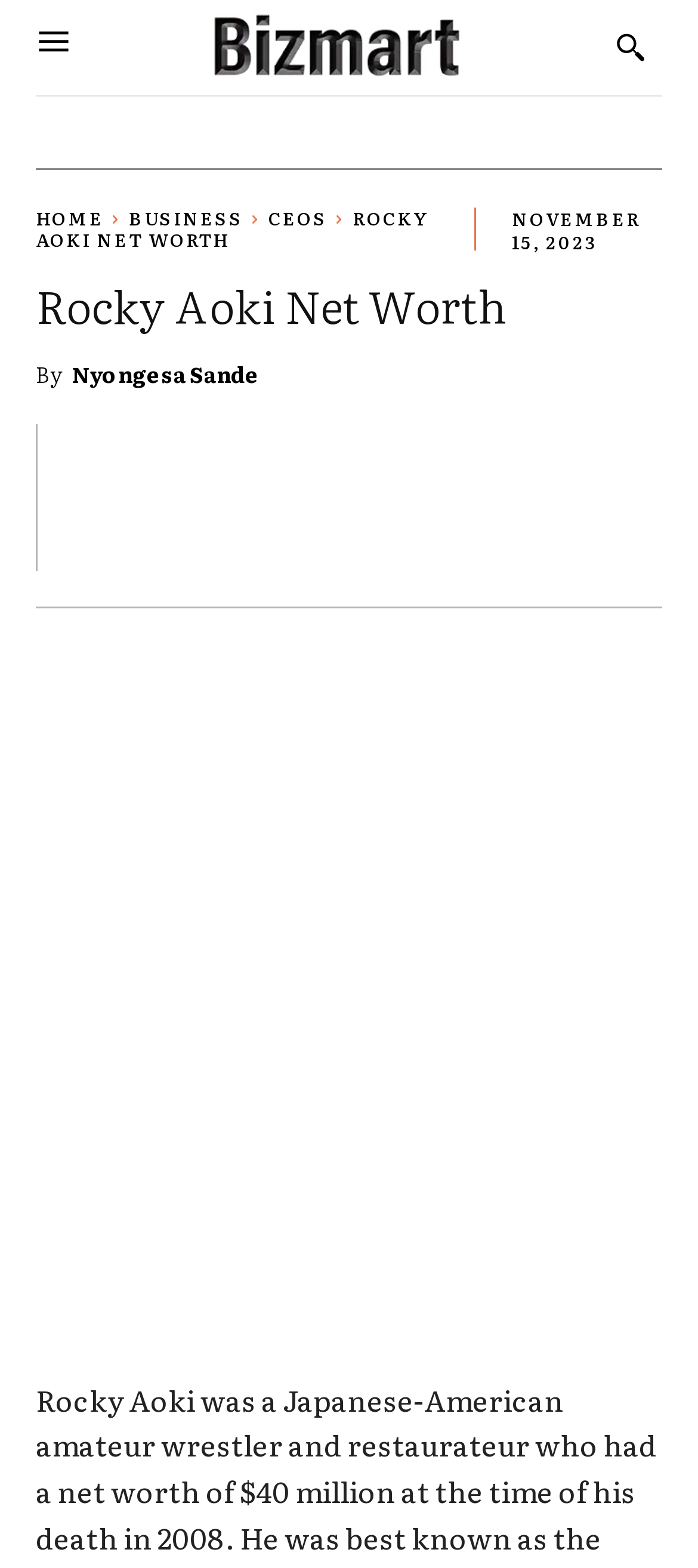Determine the bounding box coordinates for the element that should be clicked to follow this instruction: "Check CEOS page". The coordinates should be given as four float numbers between 0 and 1, in the format [left, top, right, bottom].

[0.385, 0.13, 0.469, 0.147]